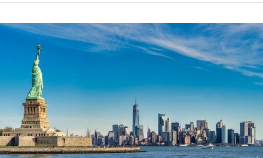Please answer the following question using a single word or phrase: 
What is behind the Statue of Liberty?

New York City skyline